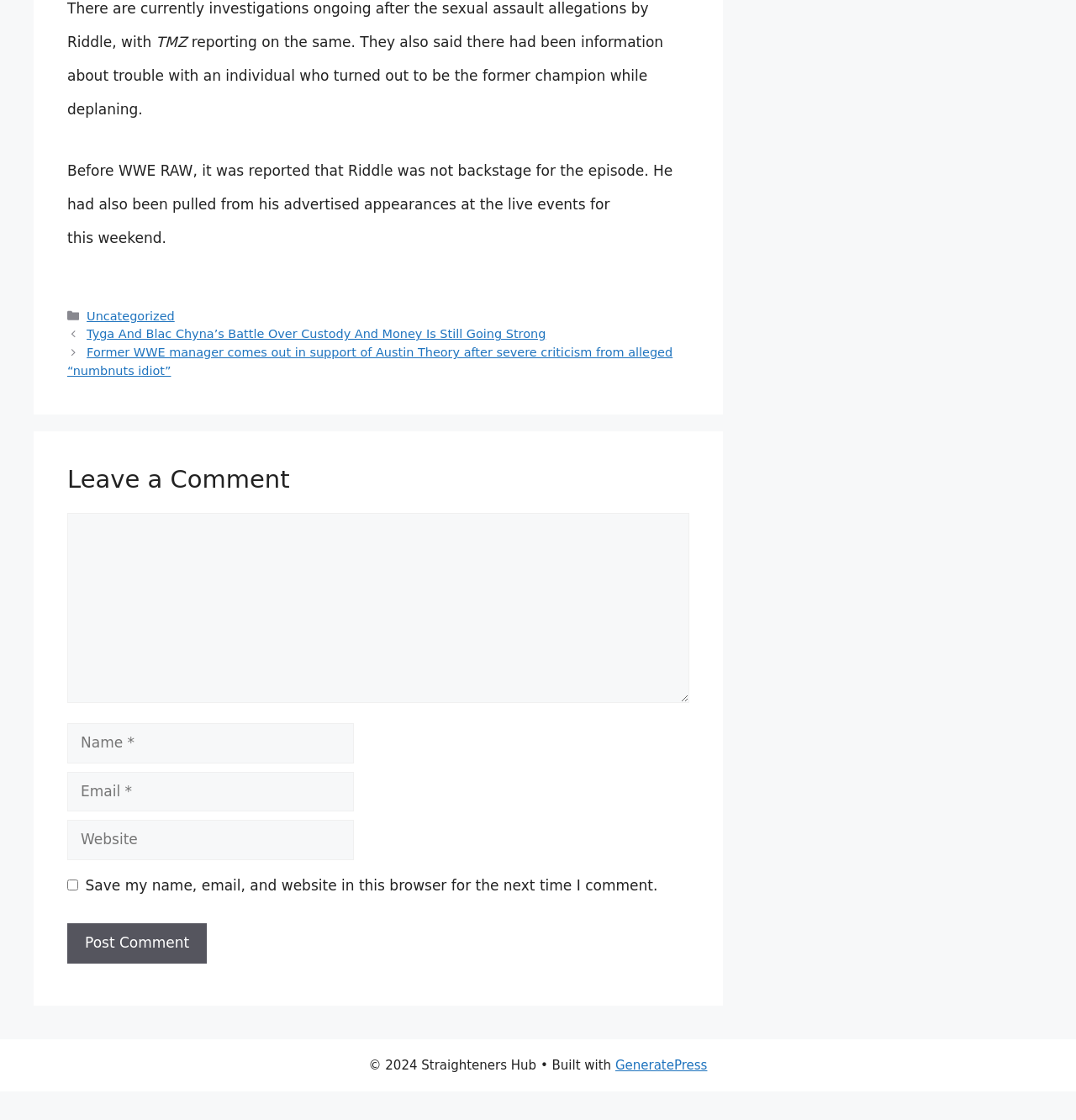Kindly provide the bounding box coordinates of the section you need to click on to fulfill the given instruction: "Click on the 'Post Comment' button".

[0.062, 0.825, 0.192, 0.86]